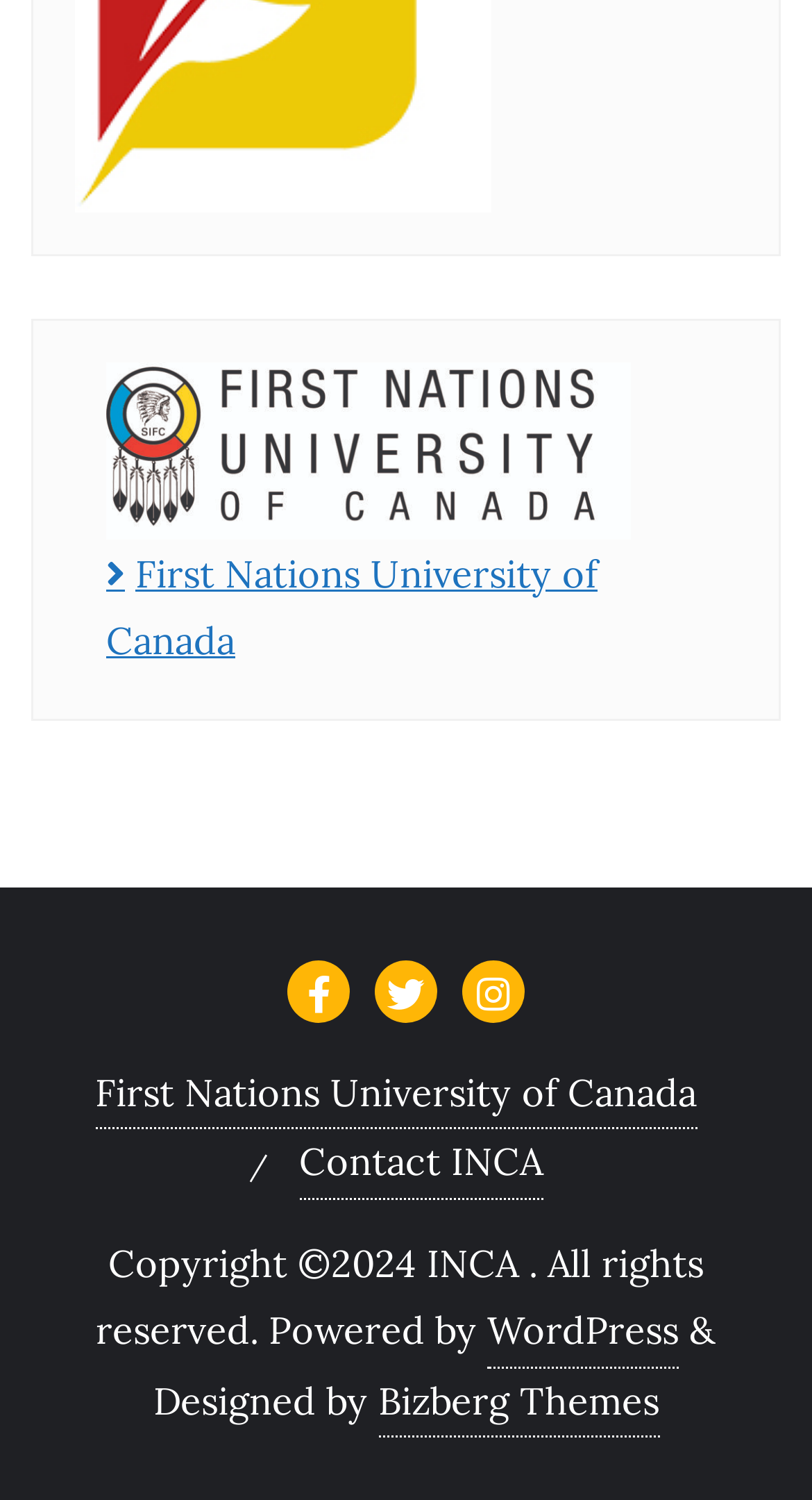Use a single word or phrase to answer the following:
What is the symbol above the 'Contact INCA' link?

